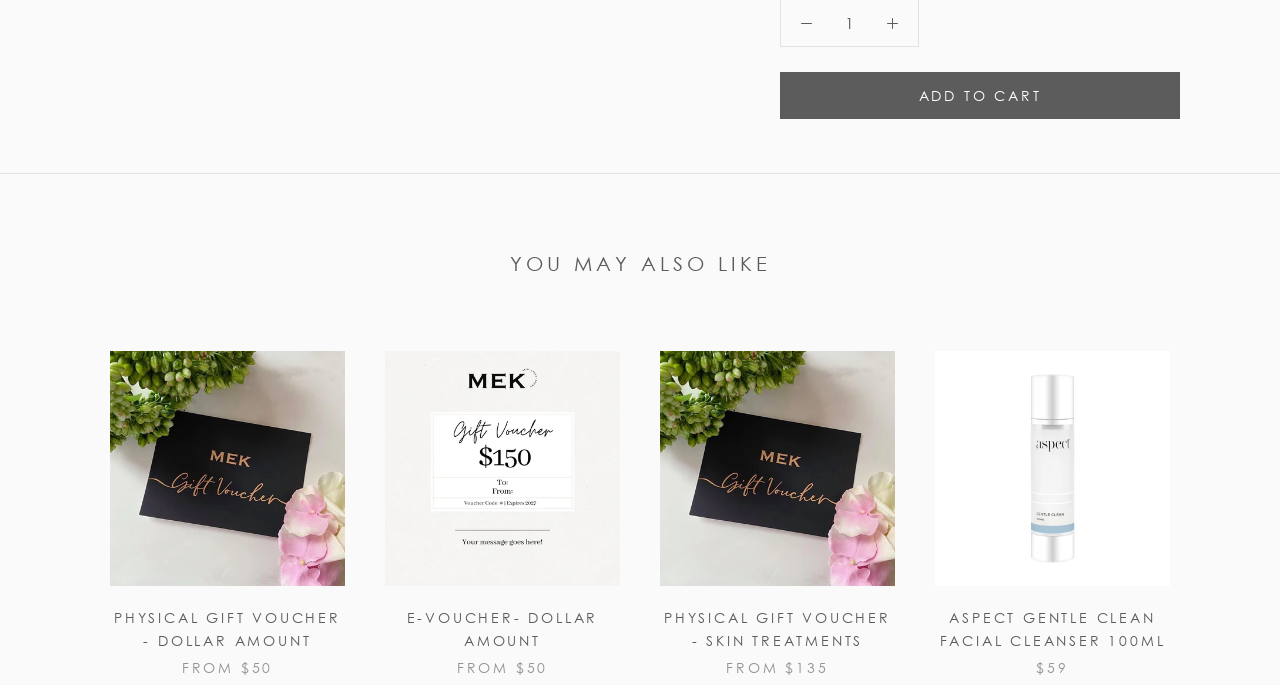Please identify the bounding box coordinates of the element on the webpage that should be clicked to follow this instruction: "Click the 'previous' button". The bounding box coordinates should be given as four float numbers between 0 and 1, formatted as [left, top, right, bottom].

[0.031, 0.686, 0.066, 0.752]